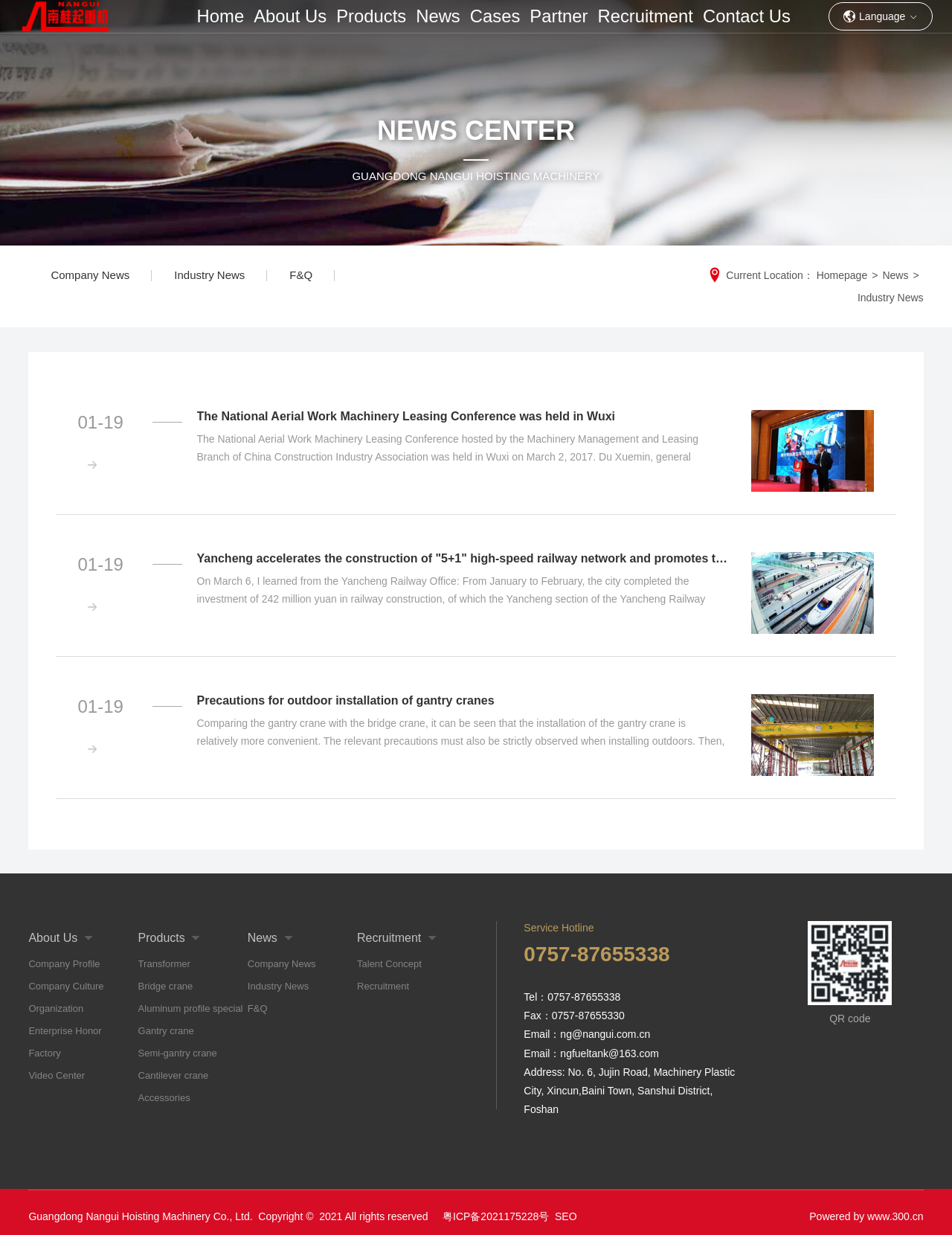What is the current location of the webpage?
Can you provide an in-depth and detailed response to the question?

I found the current location by looking at the breadcrumbs at the top of the page. The current location is 'News', which is a sub-page of the 'Homepage'.